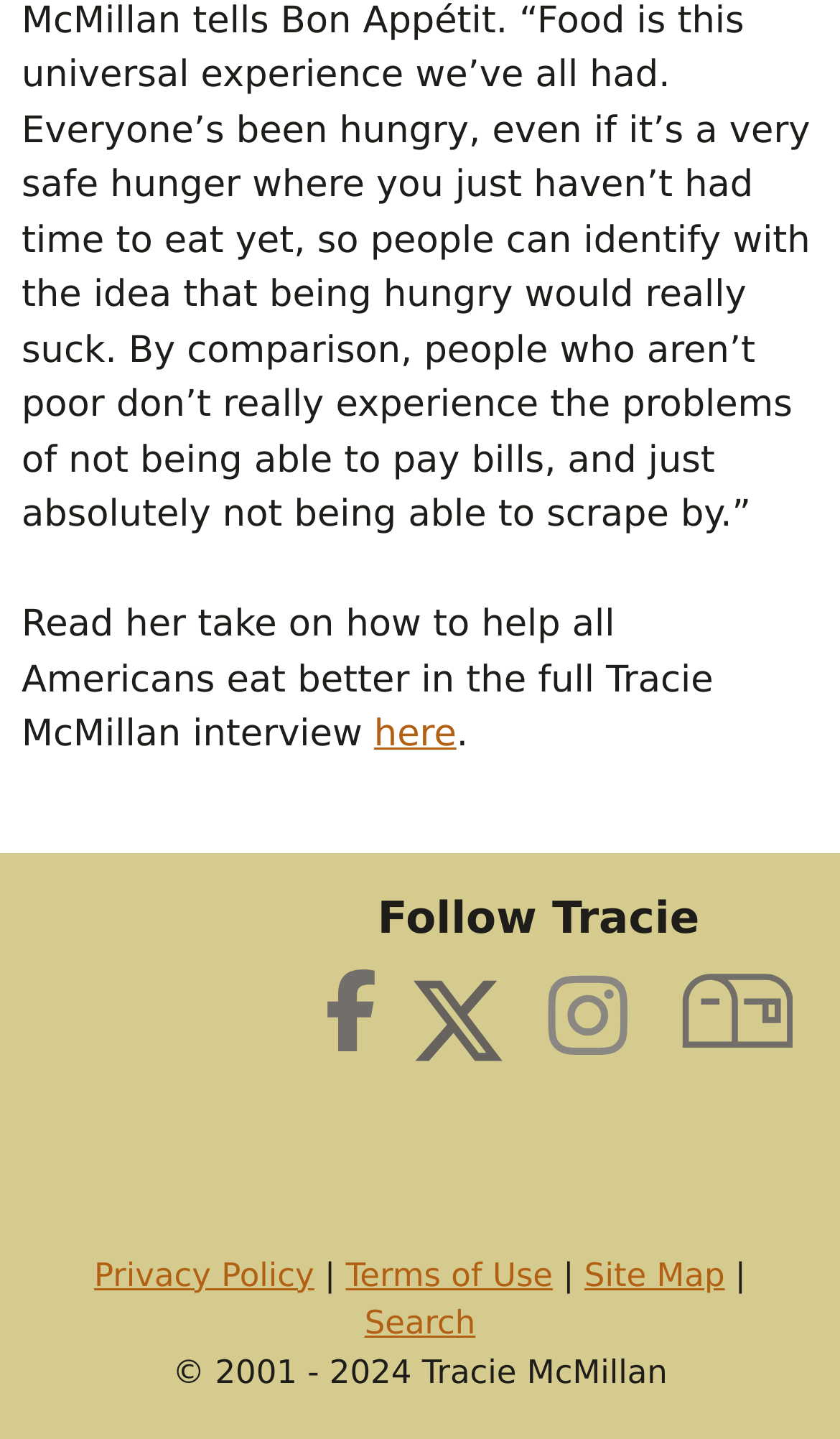Locate the bounding box coordinates of the clickable part needed for the task: "Get Tracie's Newsletter".

[0.797, 0.686, 0.944, 0.716]